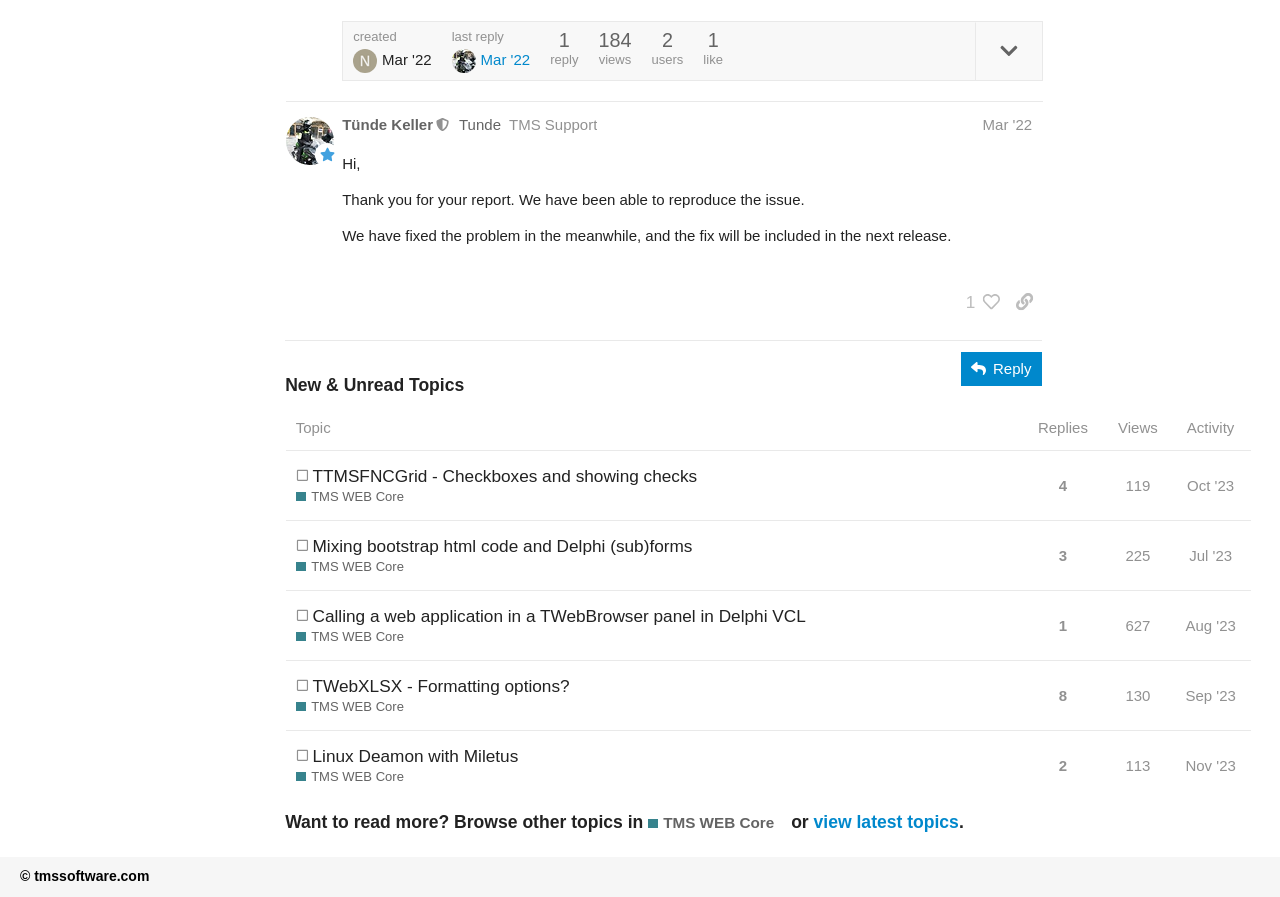Based on the element description: "TMS Support", identify the bounding box coordinates for this UI element. The coordinates must be four float numbers between 0 and 1, listed as [left, top, right, bottom].

[0.398, 0.129, 0.467, 0.148]